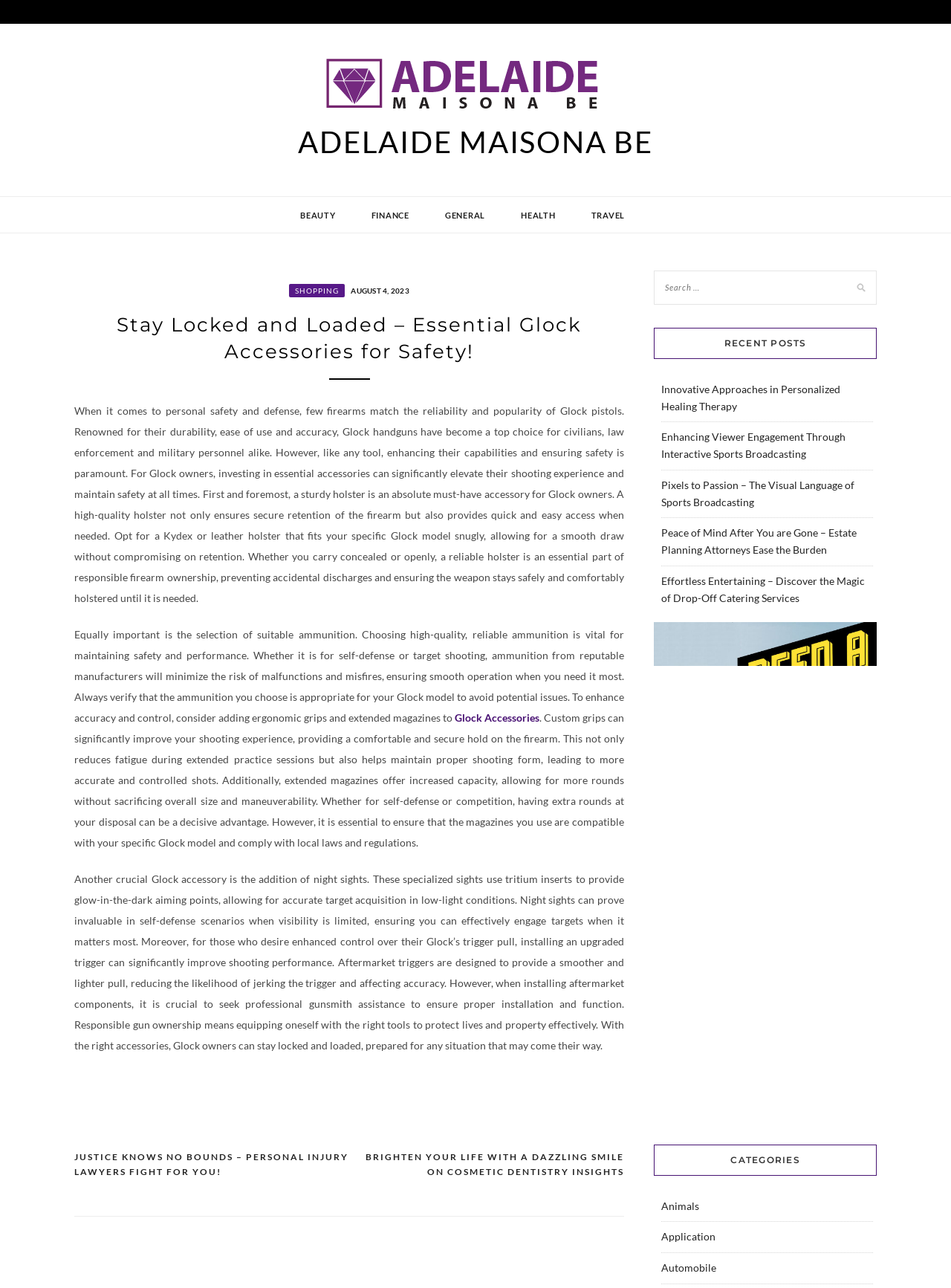Describe the entire webpage, focusing on both content and design.

This webpage is about essential Glock accessories for safety, with a focus on personal safety and defense. At the top, there is a heading with the title "ADELAIDE MAISONA BE" and a link to the same name. Below this, there are several links to different categories, including "BEAUTY", "FINANCE", "GENERAL", "HEALTH", and "TRAVEL".

The main content of the page is an article about Glock accessories, which starts with a heading "Stay Locked and Loaded – Essential Glock Accessories for Safety!". The article discusses the importance of having the right accessories for Glock pistols, including a sturdy holster, suitable ammunition, ergonomic grips, extended magazines, night sights, and upgraded triggers. The text explains how these accessories can enhance the shooting experience and maintain safety.

To the right of the article, there is a search bar and a section titled "RECENT POSTS" with links to several recent articles on various topics, including personalized healing therapy, interactive sports broadcasting, and estate planning attorneys.

At the bottom of the page, there is a navigation section titled "Posts" with links to previous and next posts, as well as a section titled "CATEGORIES" with links to different categories, including "Animals", "Application", and "Automobile".